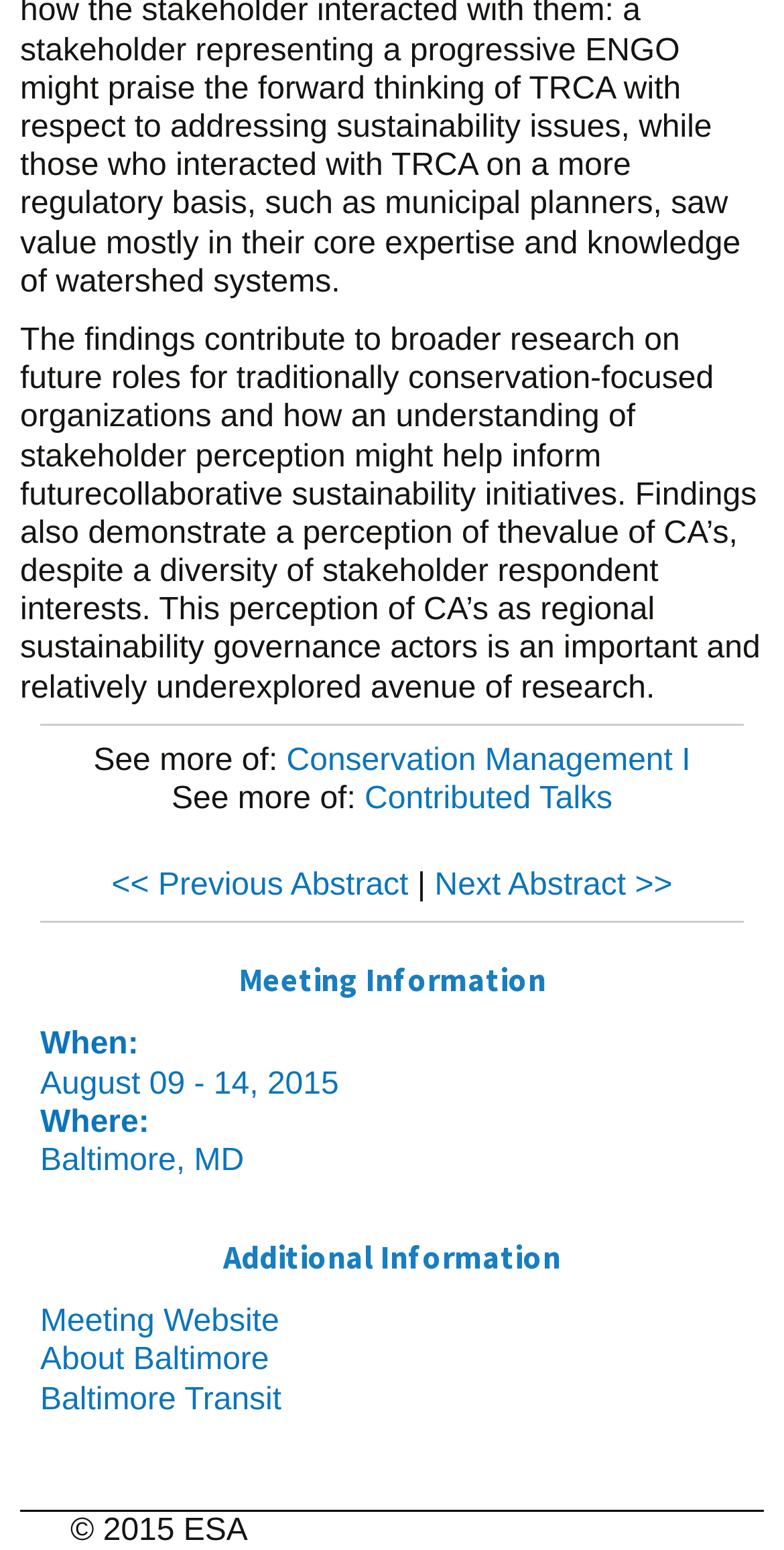How many links are there under the 'Additional Information' section?
Give a one-word or short-phrase answer derived from the screenshot.

3